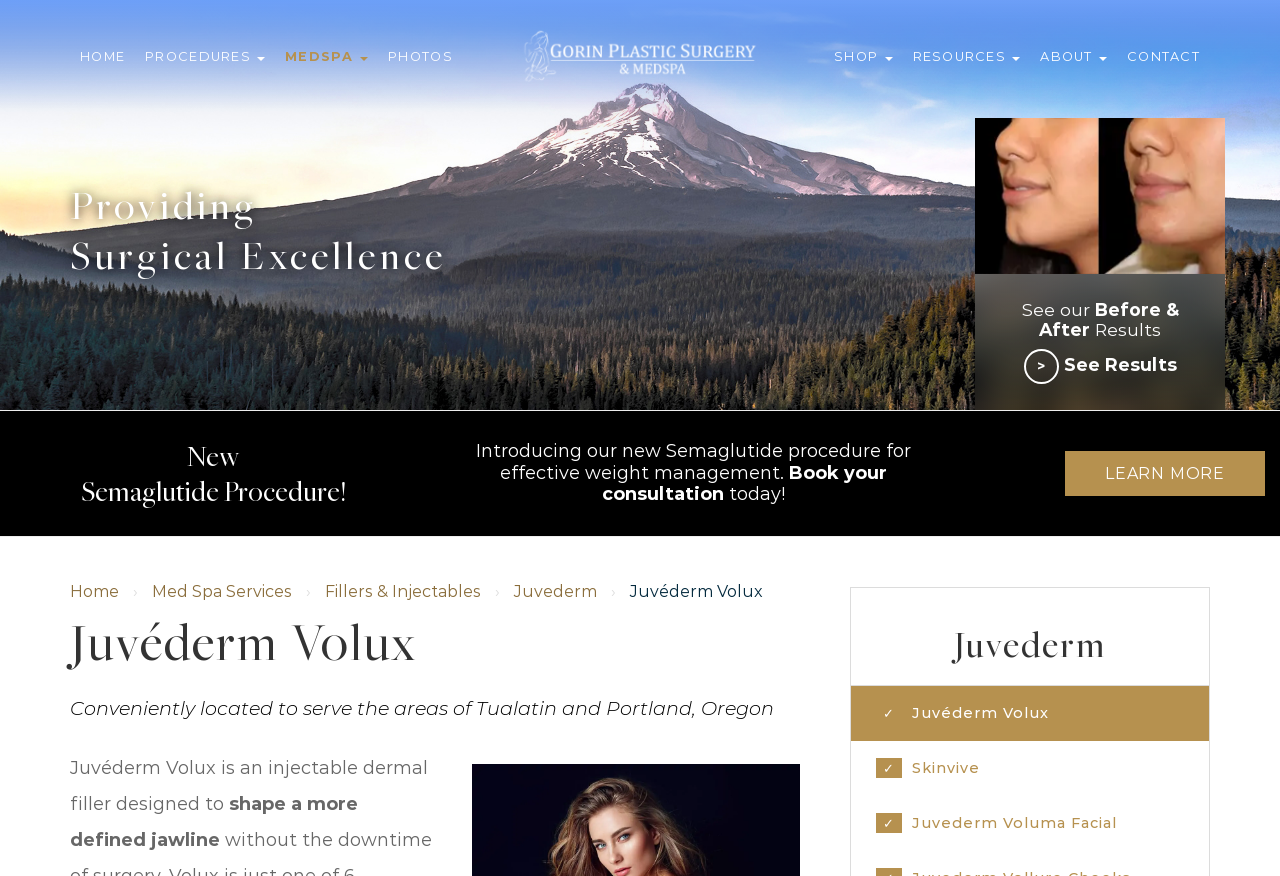Determine the bounding box coordinates of the clickable element necessary to fulfill the instruction: "Click the Gorin Plastic Surgery logo". Provide the coordinates as four float numbers within the 0 to 1 range, i.e., [left, top, right, bottom].

[0.043, 0.0, 0.957, 0.096]